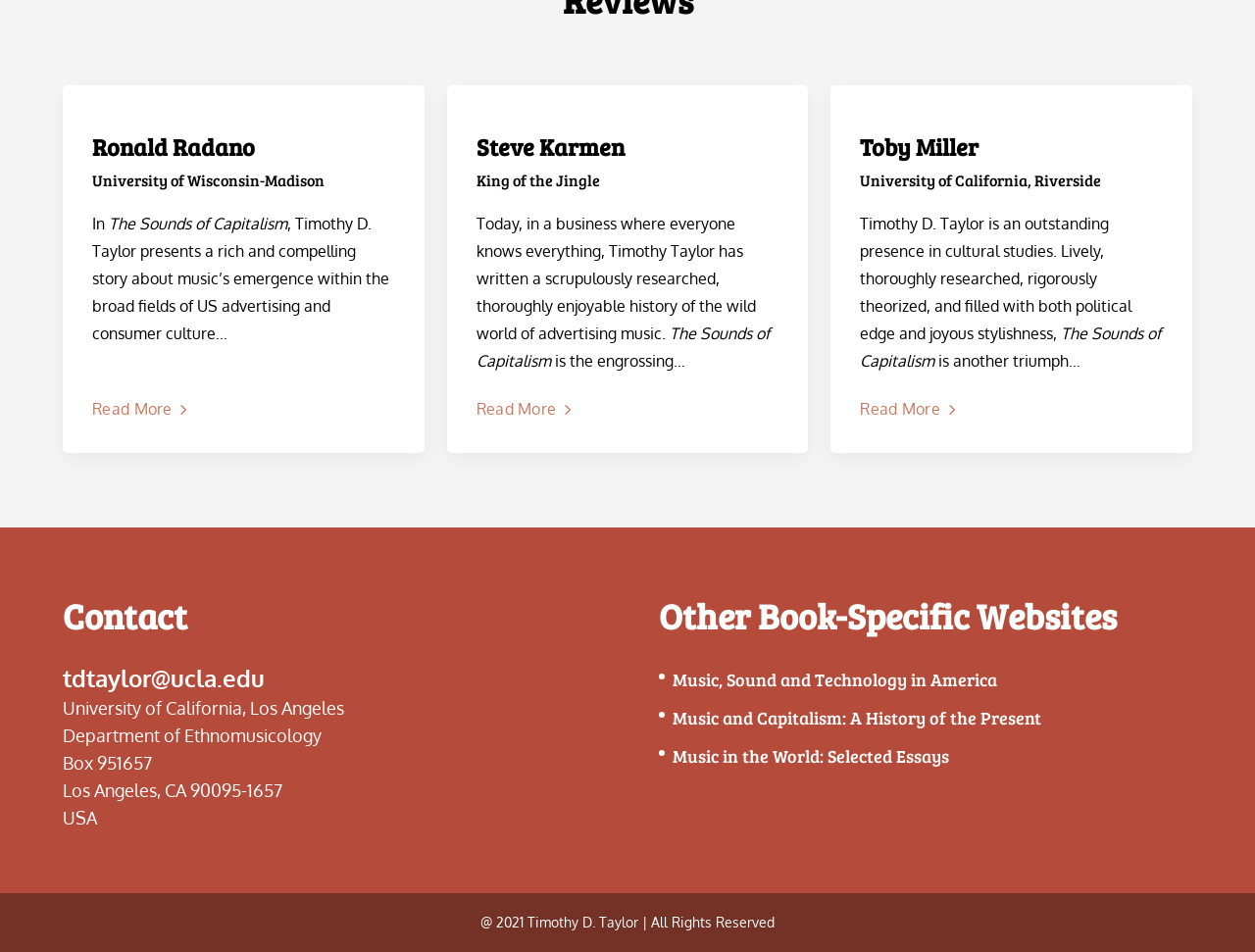Determine the bounding box coordinates of the element that should be clicked to execute the following command: "Visit the website for Music, Sound and Technology in America".

[0.536, 0.701, 0.794, 0.726]